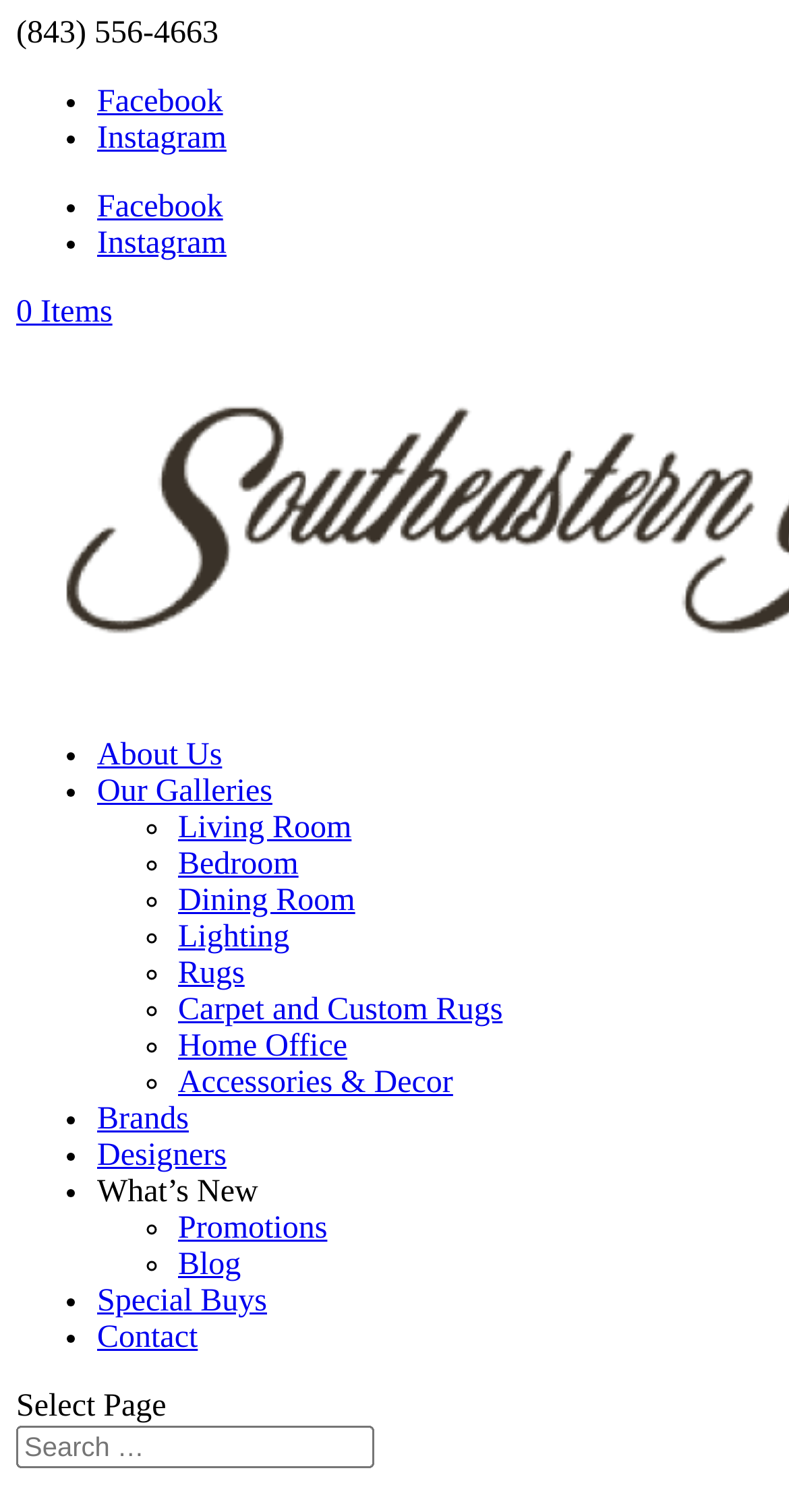What is the category of 'Living Room'?
Answer the question with a single word or phrase, referring to the image.

Home